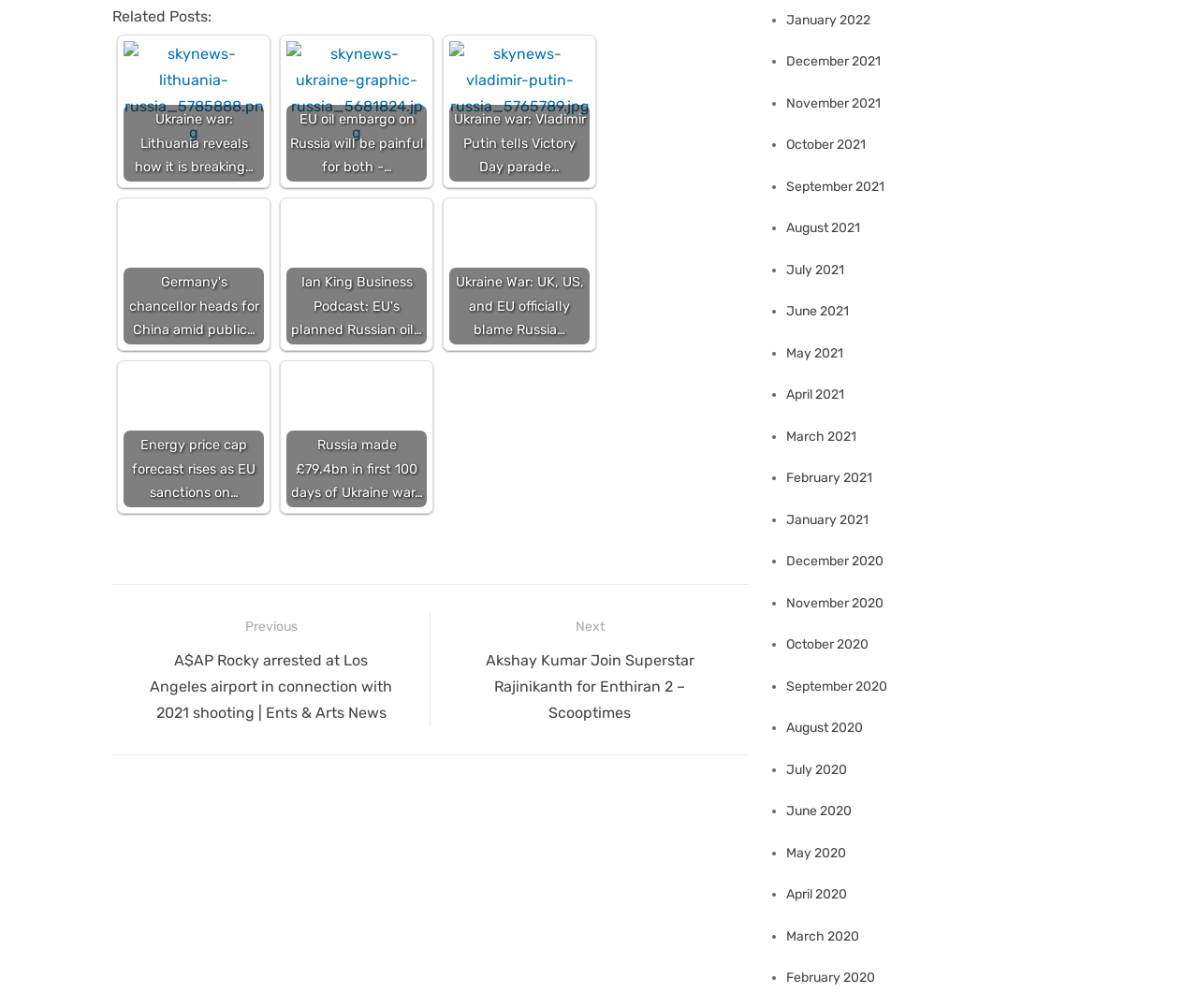What is the format of the links in the archive section?
Refer to the image and provide a one-word or short phrase answer.

Month Year